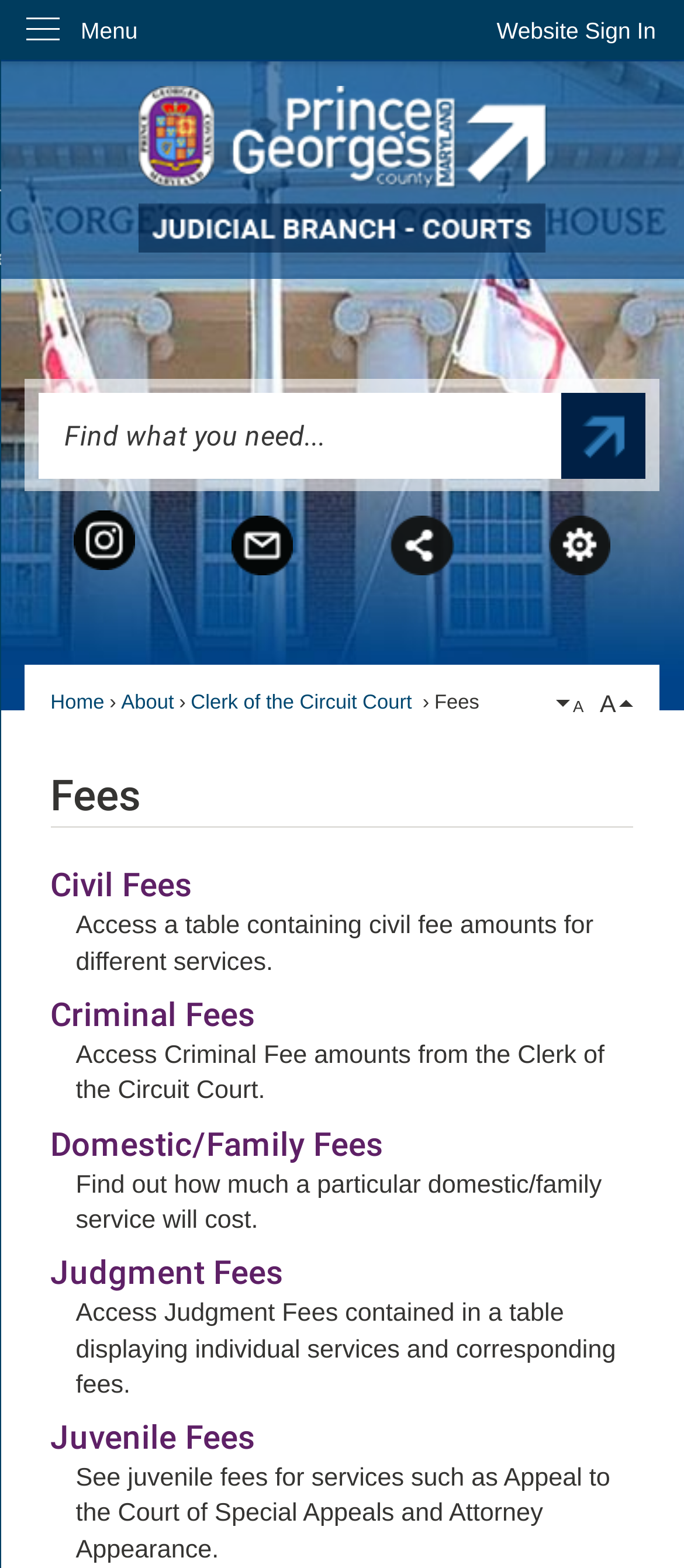Could you determine the bounding box coordinates of the clickable element to complete the instruction: "Click to go to the home page"? Provide the coordinates as four float numbers between 0 and 1, i.e., [left, top, right, bottom].

[0.037, 0.055, 0.963, 0.162]